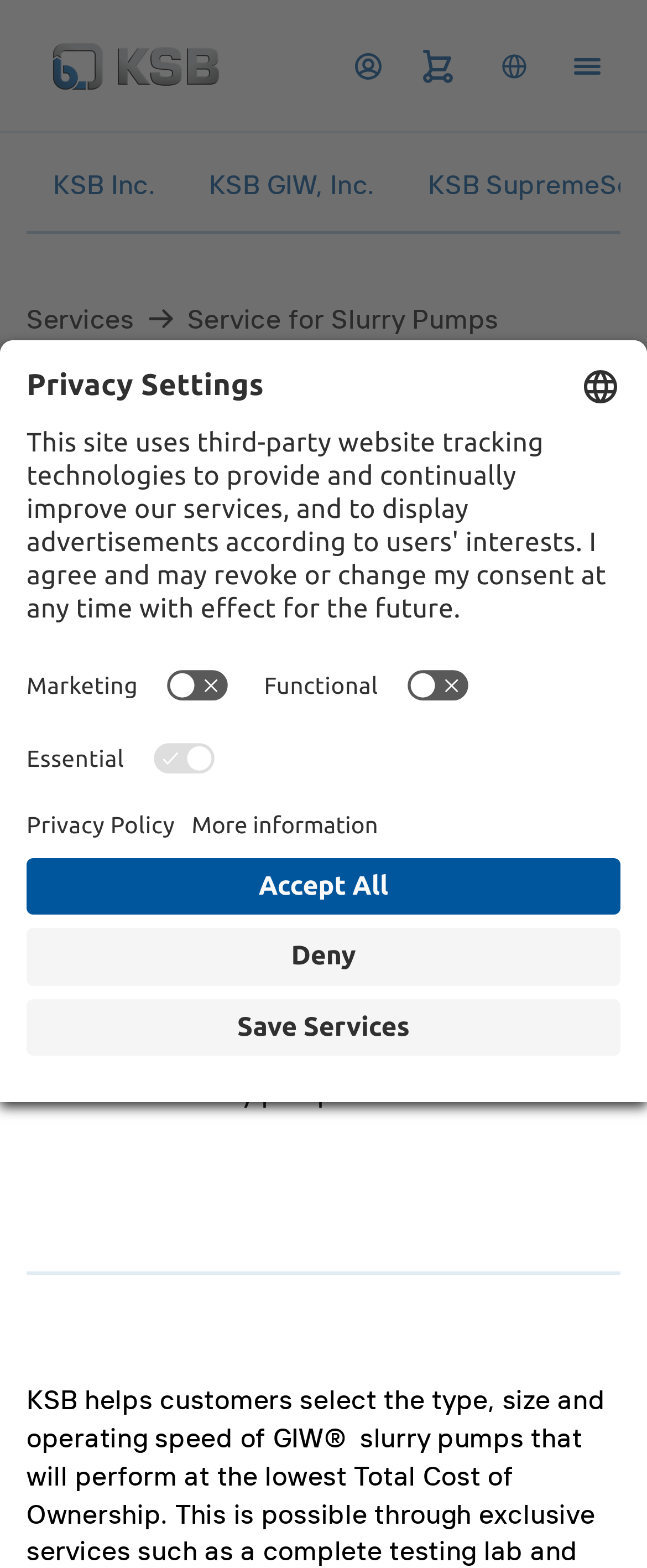Can you look at the image and give a comprehensive answer to the question:
What is the purpose of the 'Search scope' combobox?

The 'Search scope' combobox is a search function that allows users to search for specific content within the website. It is located in the top navigation bar and has an autocomplete feature, indicating that it provides suggestions as the user types. This feature is likely used to help users quickly find the information they need within the website.